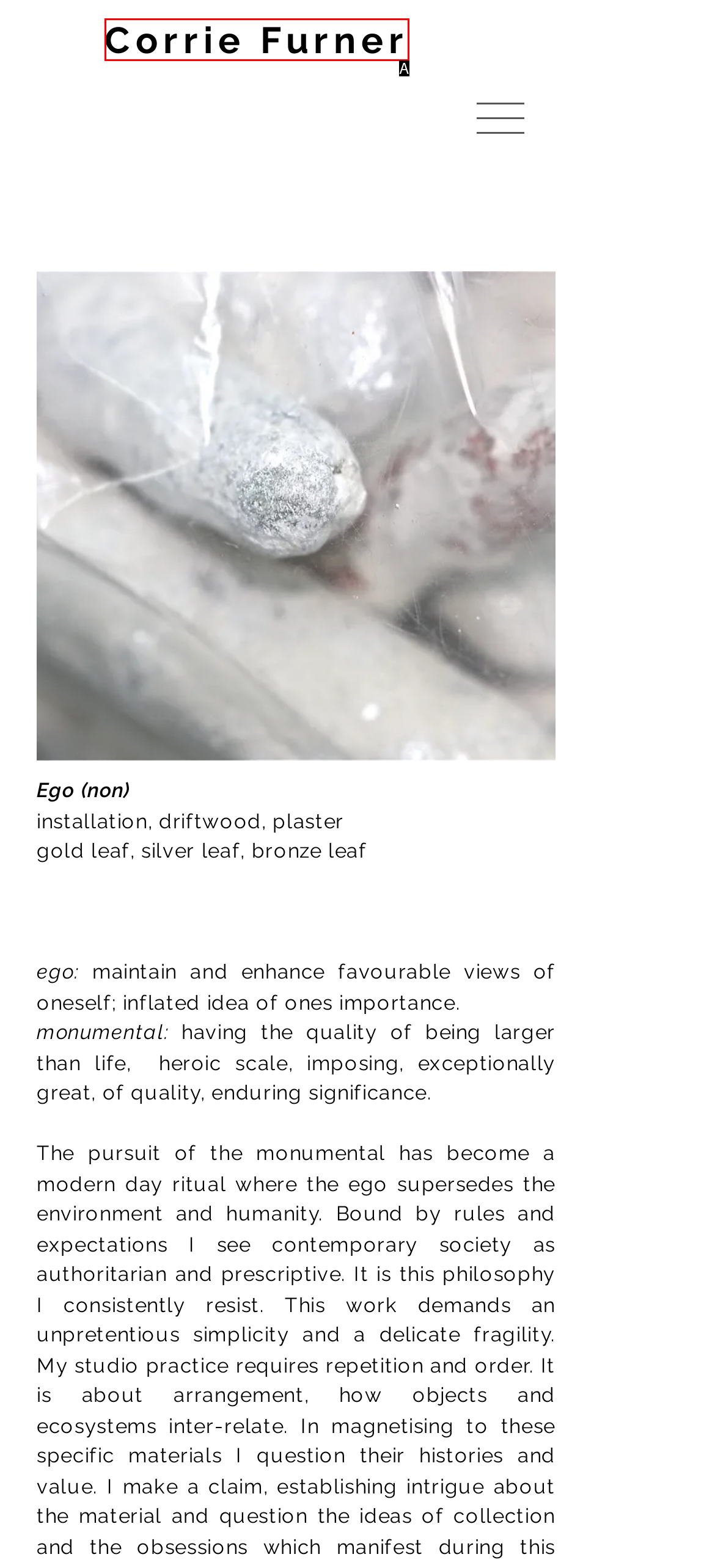Which option best describes: Corrie Furner
Respond with the letter of the appropriate choice.

A